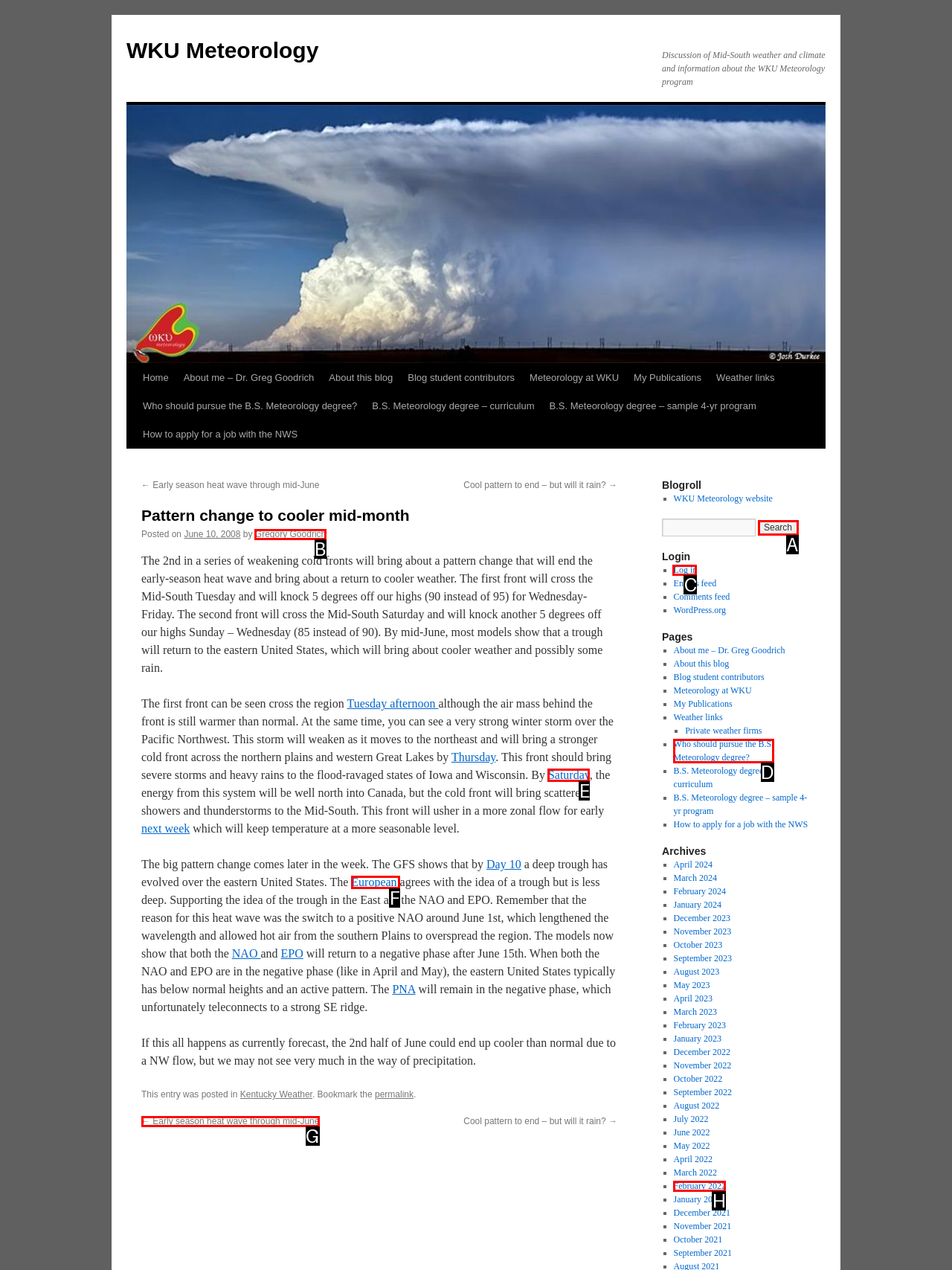Out of the given choices, which letter corresponds to the UI element required to Click the 'Log in' link? Answer with the letter.

C